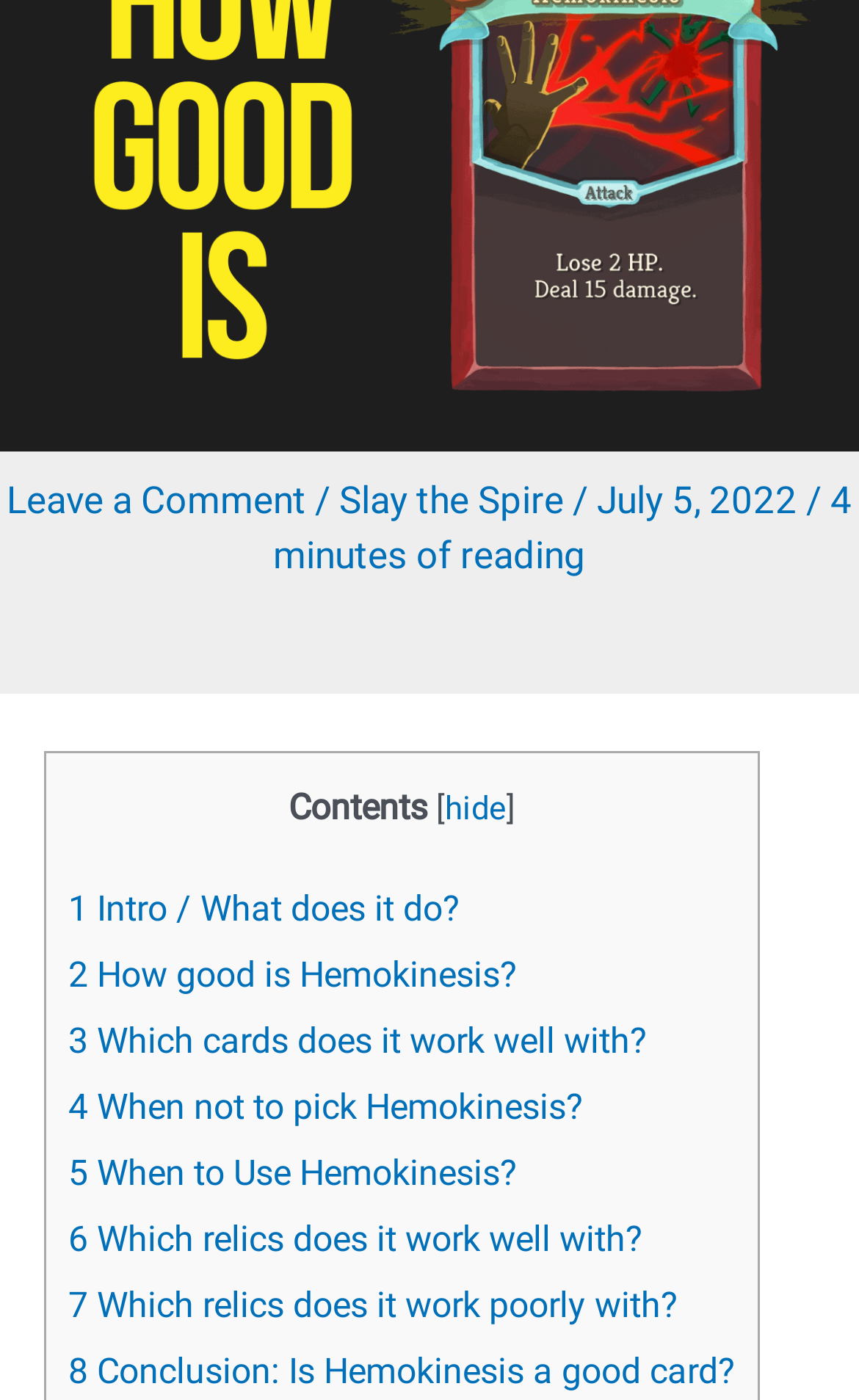Determine the bounding box for the described HTML element: "Slay the Spire". Ensure the coordinates are four float numbers between 0 and 1 in the format [left, top, right, bottom].

[0.395, 0.342, 0.656, 0.373]